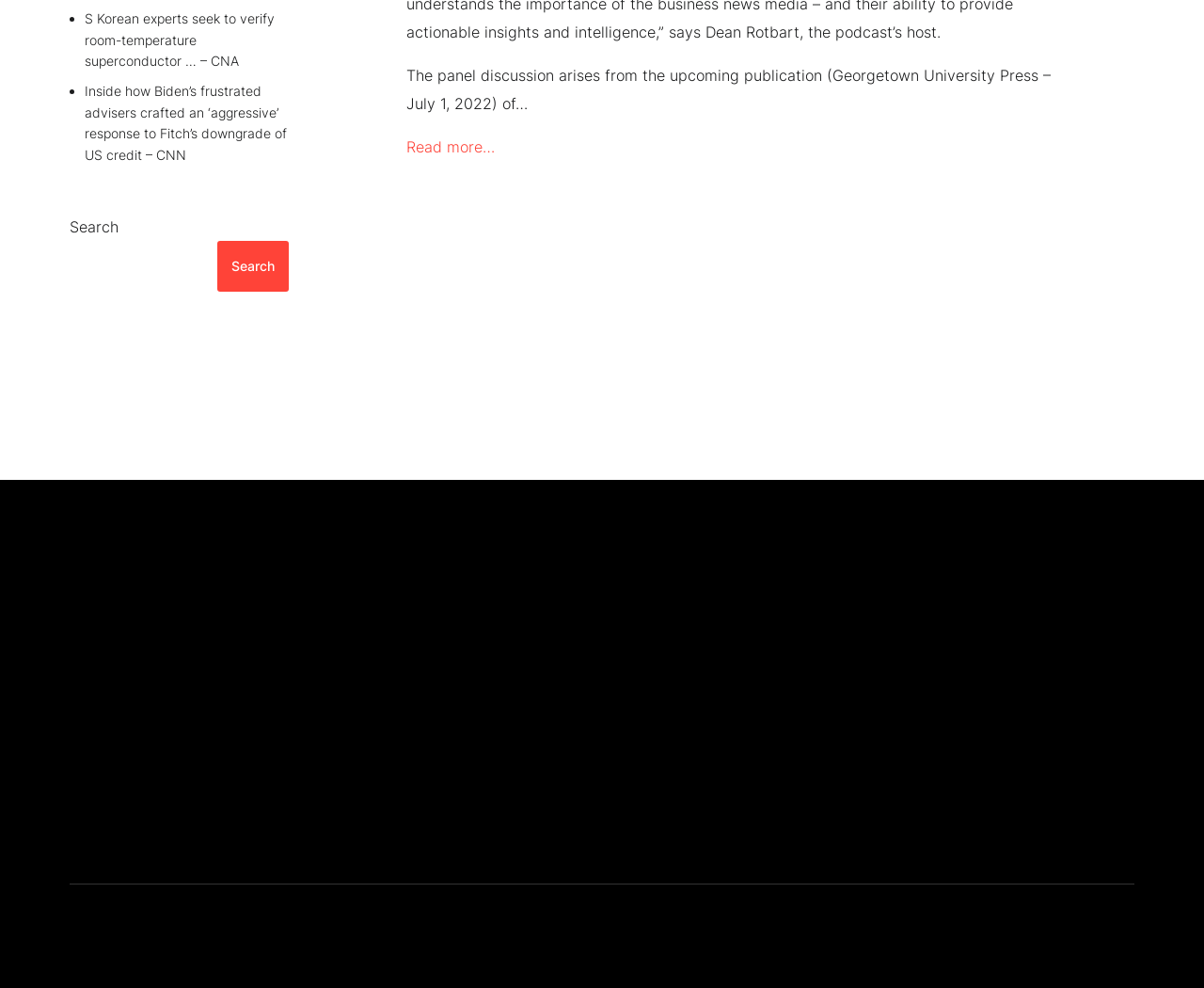How many links are under the 'Company' heading?
Please provide a comprehensive answer based on the information in the image.

Under the 'Company' heading, there are links to 'About Us', 'Portfolio Management', 'Retirement Planning', 'Education Planning', 'Estate Planning', and 'Company Solutions', which totals 6 links.